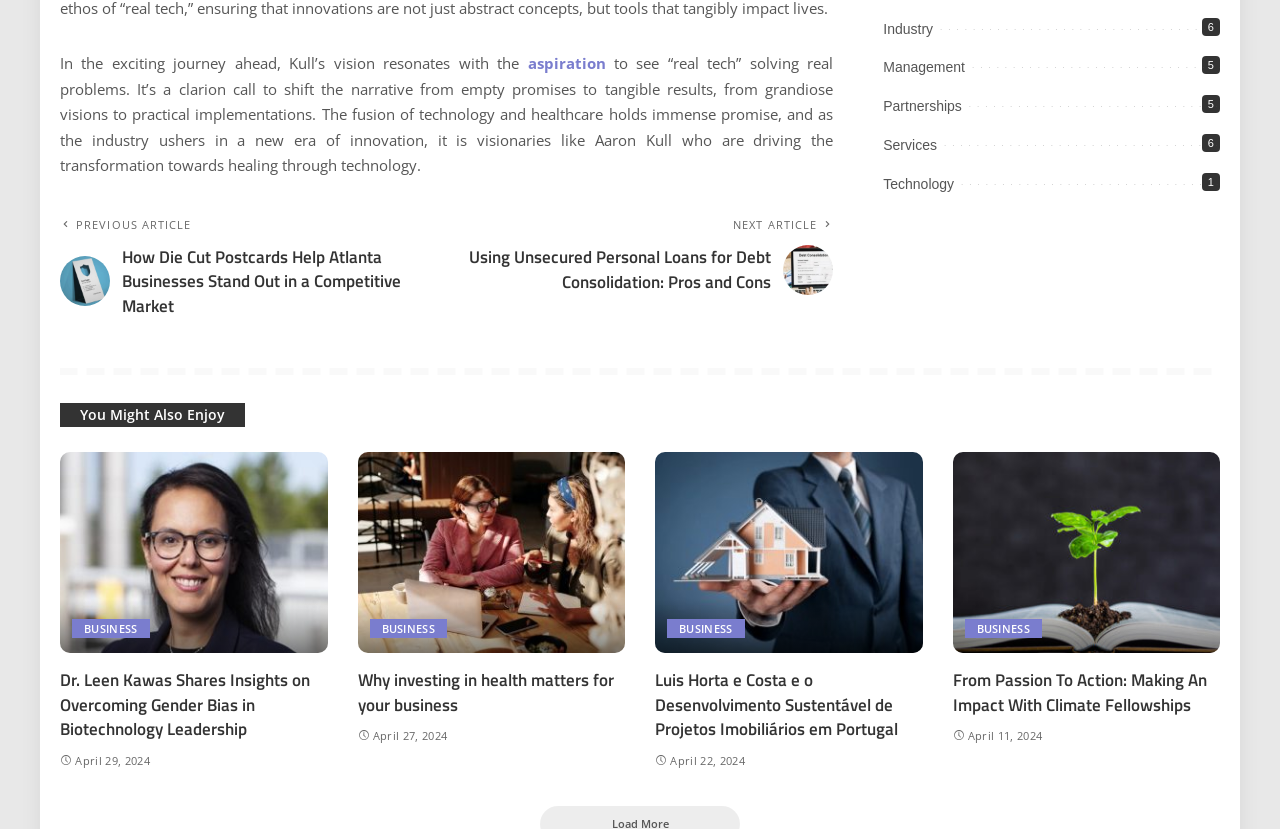Can you find the bounding box coordinates for the UI element given this description: "Blog"? Provide the coordinates as four float numbers between 0 and 1: [left, top, right, bottom].

None